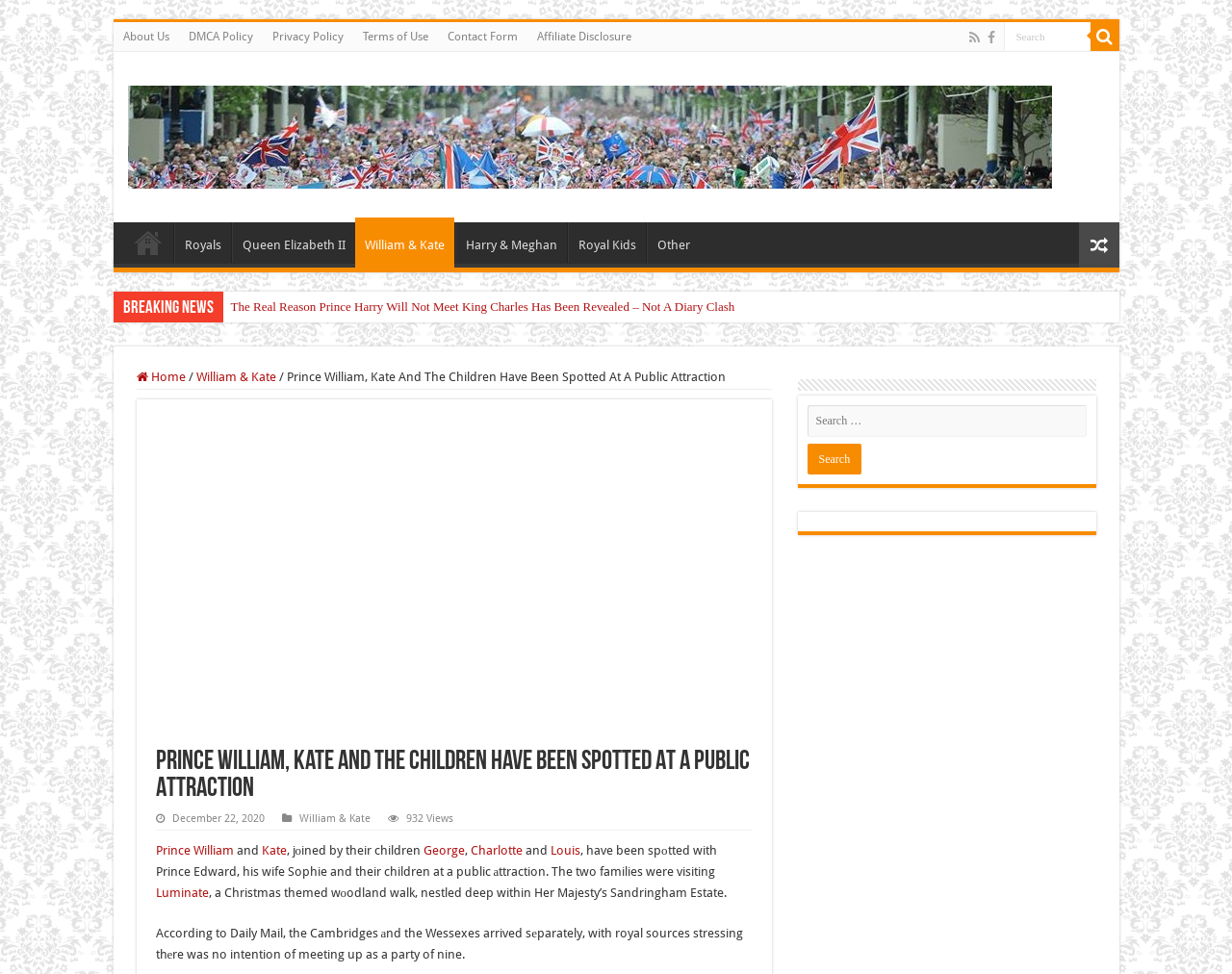Find the bounding box coordinates for the area that should be clicked to accomplish the instruction: "Search for something".

[0.814, 0.023, 0.885, 0.051]